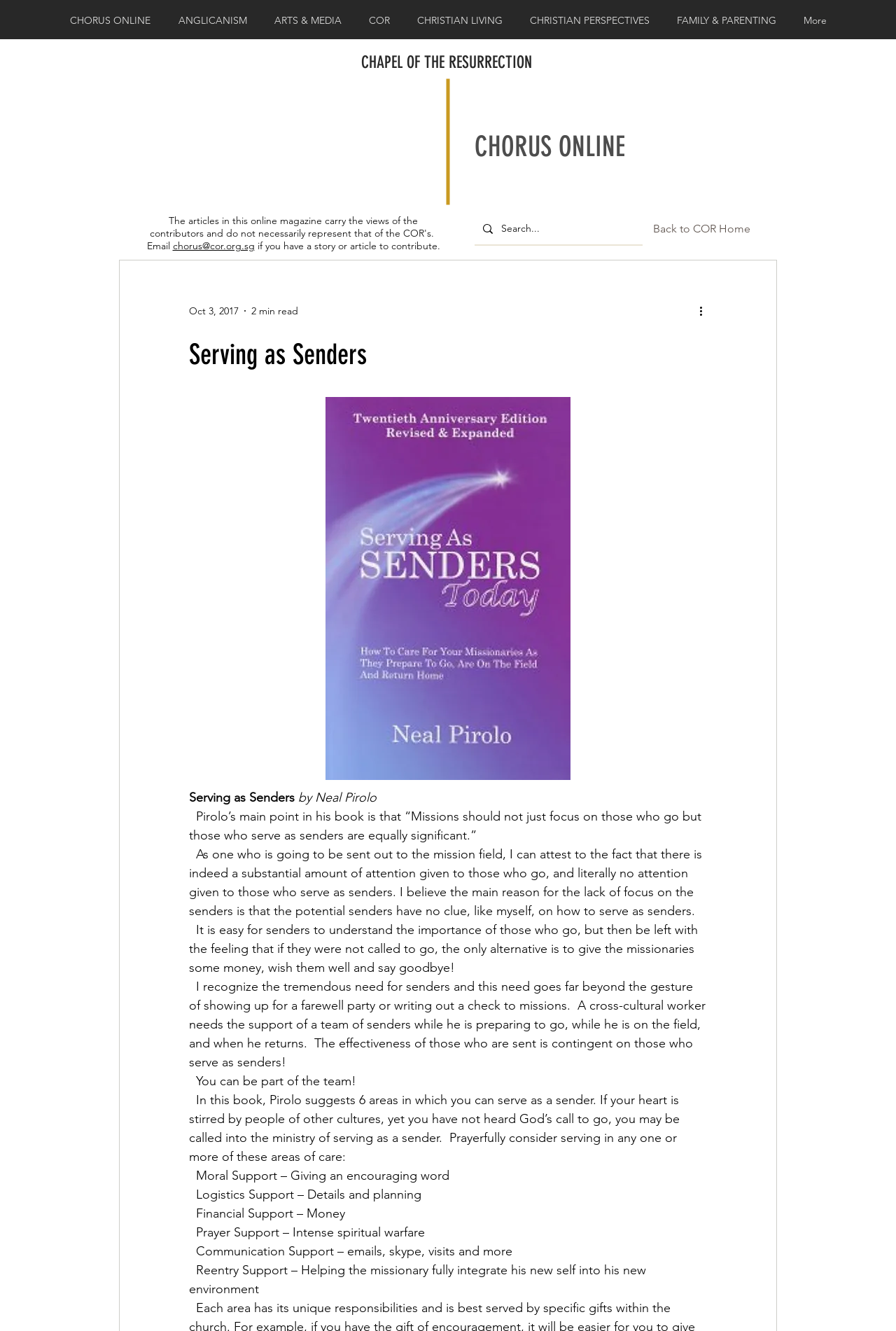Bounding box coordinates are specified in the format (top-left x, top-left y, bottom-right x, bottom-right y). All values are floating point numbers bounded between 0 and 1. Please provide the bounding box coordinate of the region this sentence describes: aria-label="Search..." name="q" placeholder="Search..."

[0.559, 0.16, 0.684, 0.184]